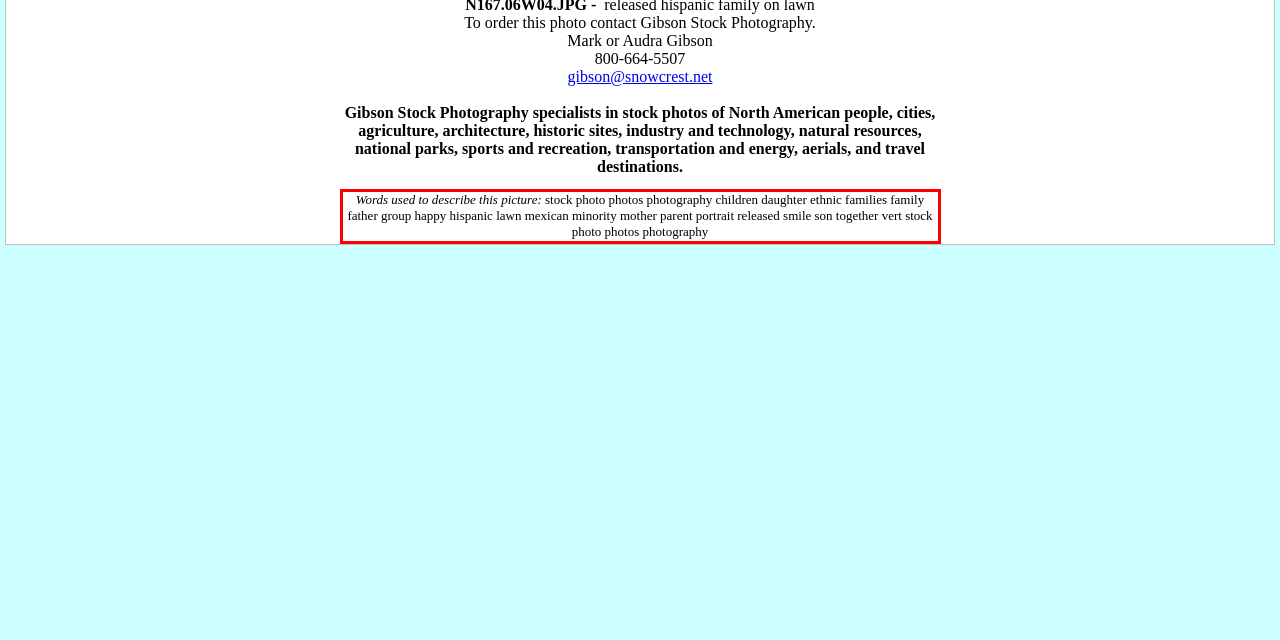In the given screenshot, locate the red bounding box and extract the text content from within it.

Words used to describe this picture: stock photo photos photography children daughter ethnic families family father group happy hispanic lawn mexican minority mother parent portrait released smile son together vert stock photo photos photography